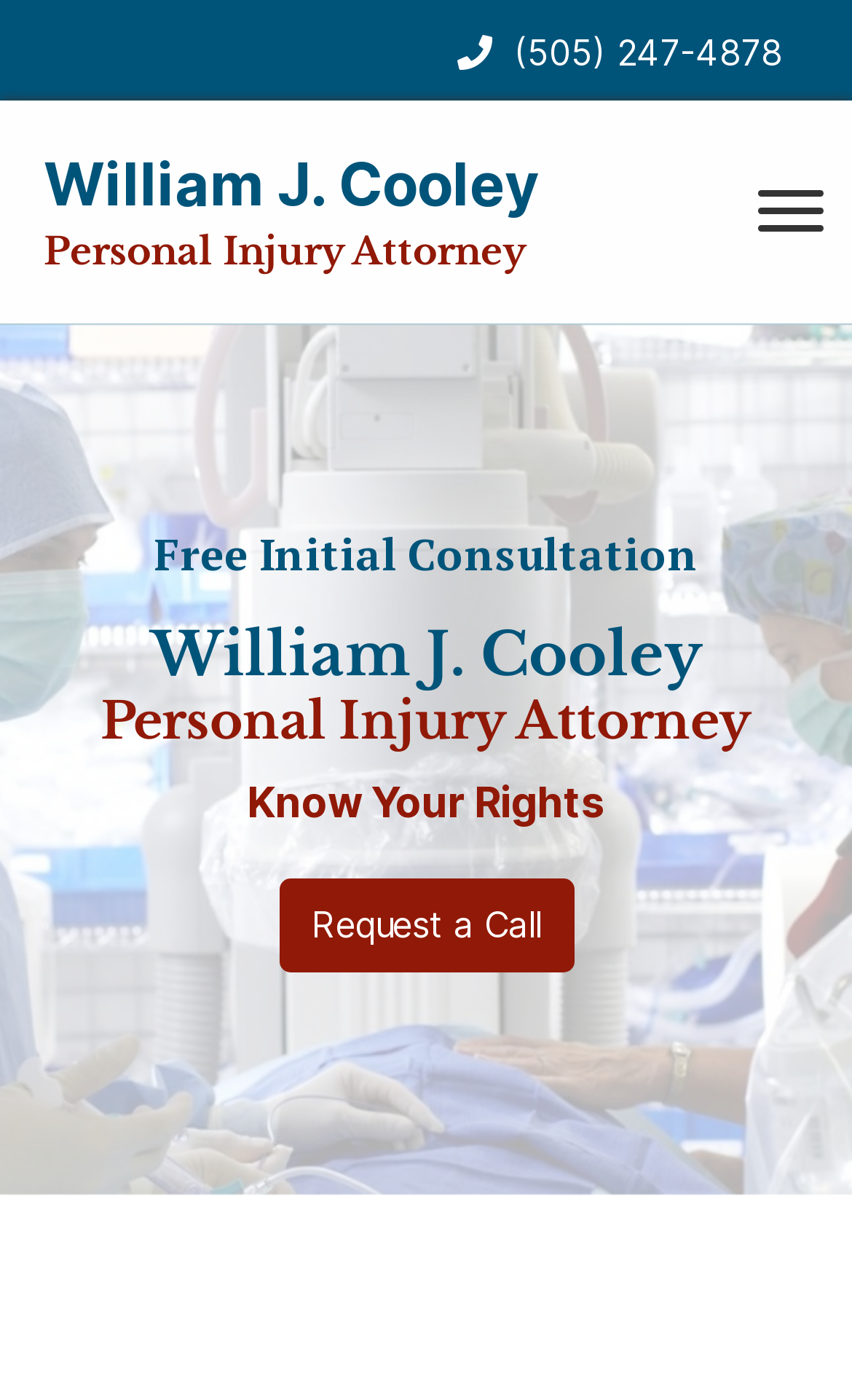Generate a comprehensive description of the webpage.

The webpage is about William J. Cooley, a personal injury attorney in Albuquerque, NM. At the top-left of the page, there is a heading that displays the attorney's name and profession. Below this heading, there is a link to contact the attorney, displaying his phone number, (505) 247-4878. 

On the top-right of the page, there is a button labeled "Menu". When clicked, it reveals a dropdown menu with several options. The first option is a static text that reads "Free Initial Consultation". Below this, there is a heading that repeats the attorney's name and profession. Further down, there is another static text that says "Know Your Rights". Finally, there is a button labeled "Request a Call" at the bottom of the dropdown menu.

Overall, the webpage appears to be a professional website for William J. Cooley, providing his contact information and highlighting his services as a personal injury attorney.